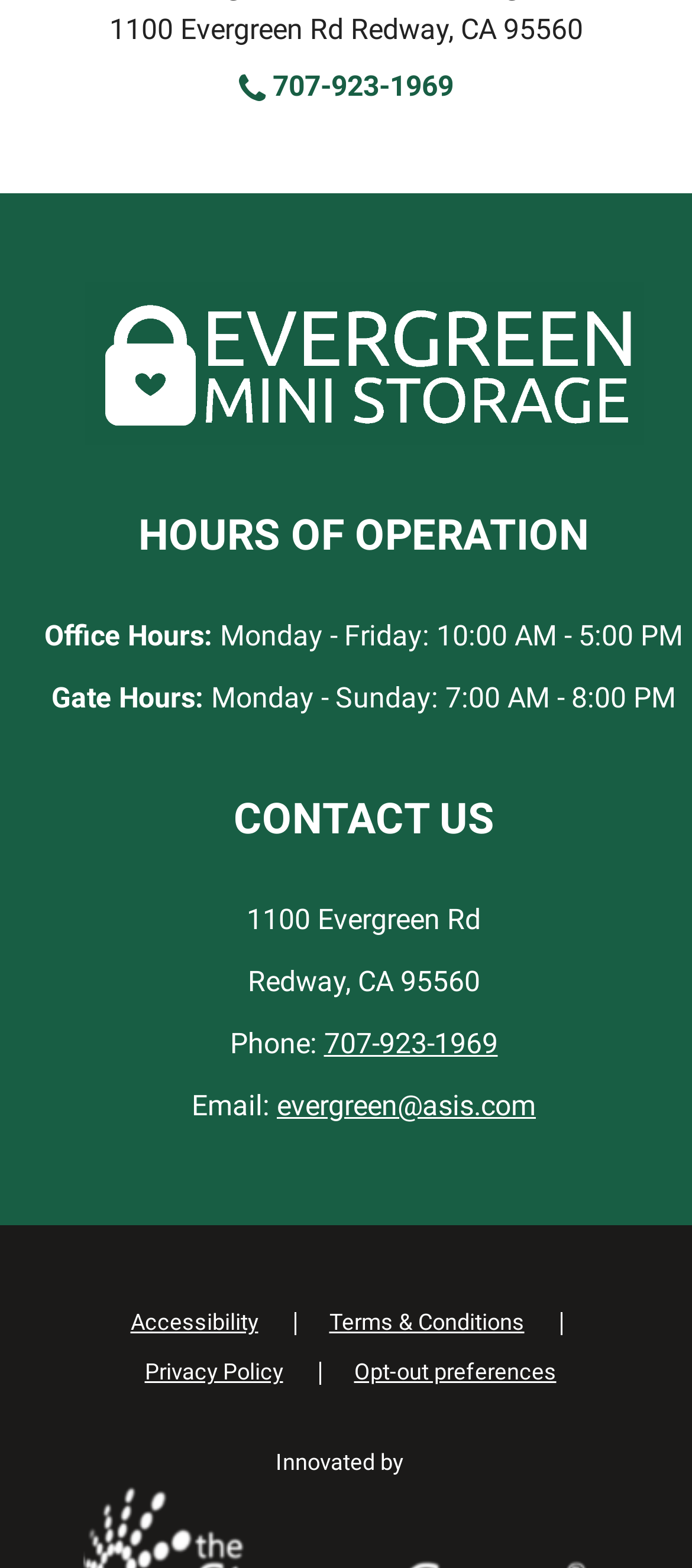What is the address of the office? Analyze the screenshot and reply with just one word or a short phrase.

1100 Evergreen Rd, Redway, CA 95560